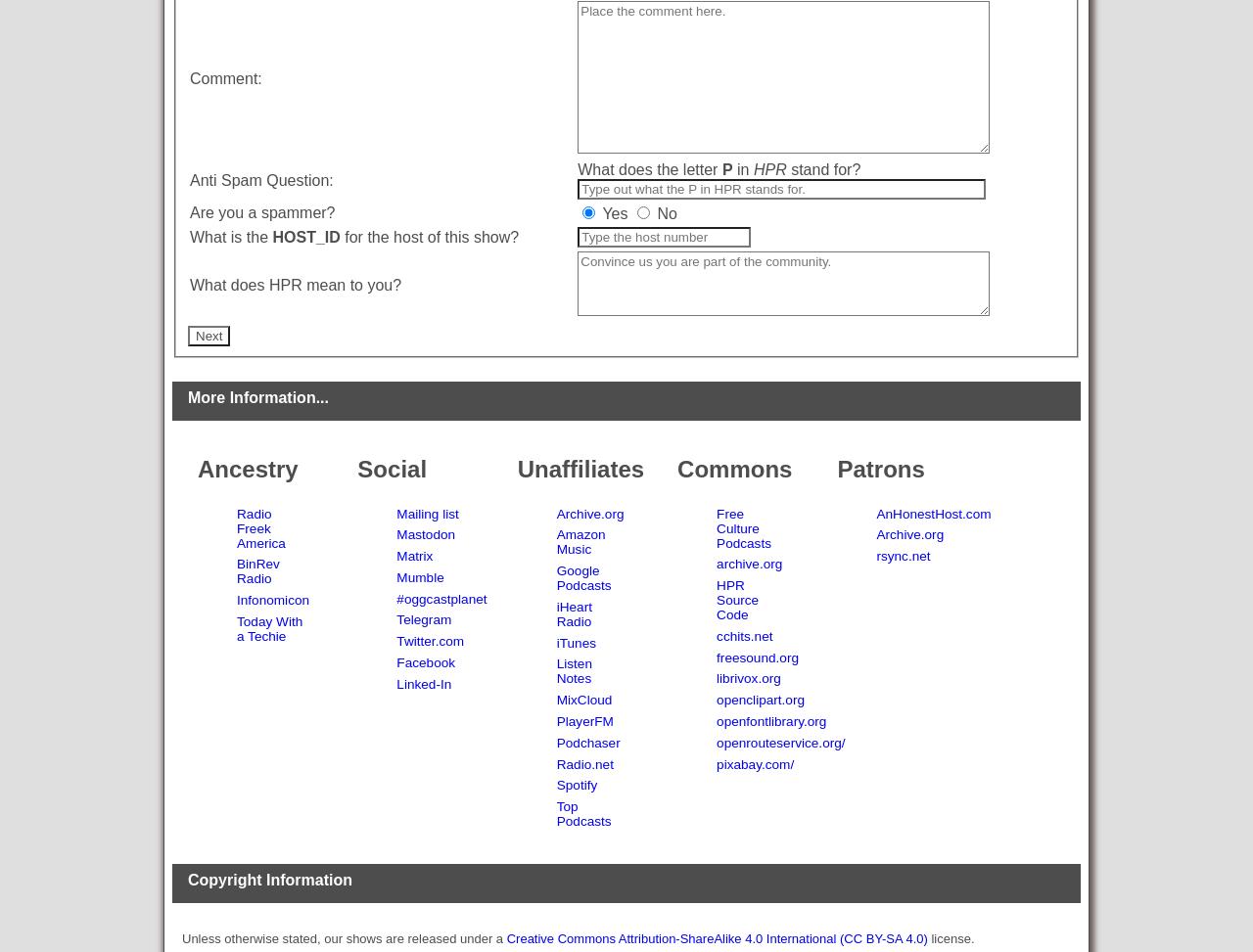Please identify the bounding box coordinates of the area that needs to be clicked to follow this instruction: "Visit the 'Mailing list' page".

[0.317, 0.532, 0.366, 0.547]